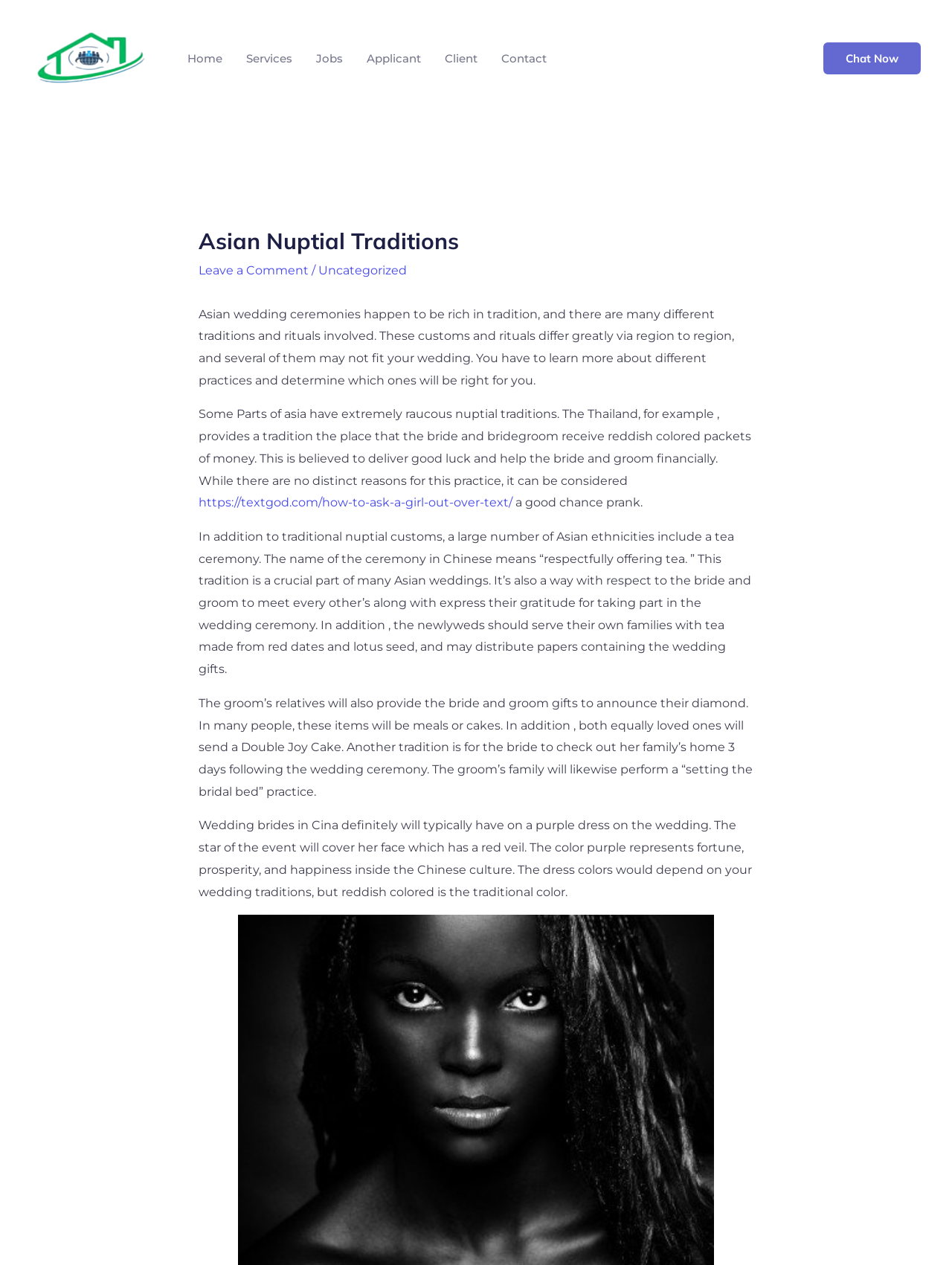Please find and report the bounding box coordinates of the element to click in order to perform the following action: "Click the 'Home' link". The coordinates should be expressed as four float numbers between 0 and 1, in the format [left, top, right, bottom].

[0.184, 0.026, 0.246, 0.067]